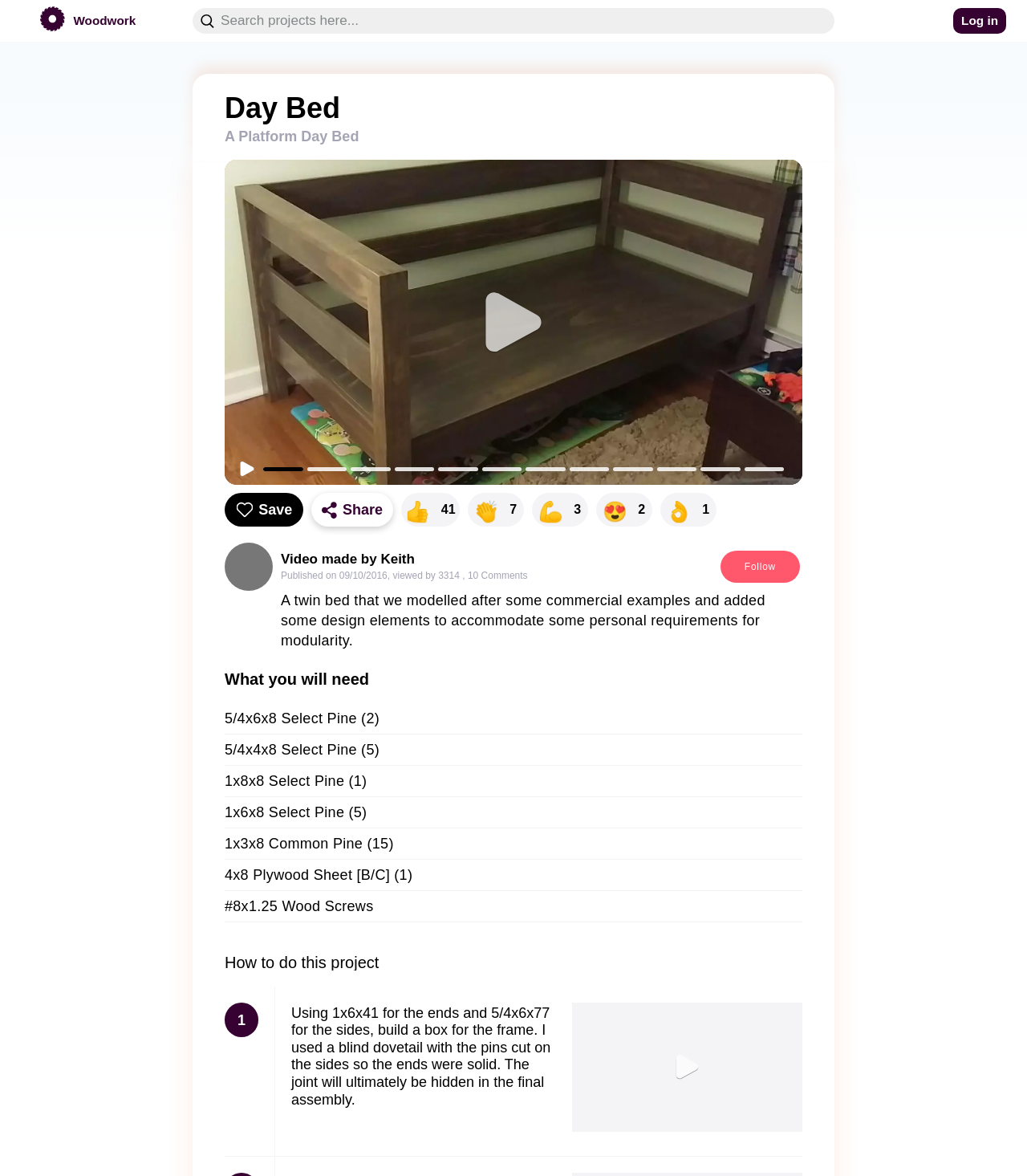Find the bounding box coordinates for the element that must be clicked to complete the instruction: "Follow the author". The coordinates should be four float numbers between 0 and 1, indicated as [left, top, right, bottom].

[0.699, 0.468, 0.781, 0.496]